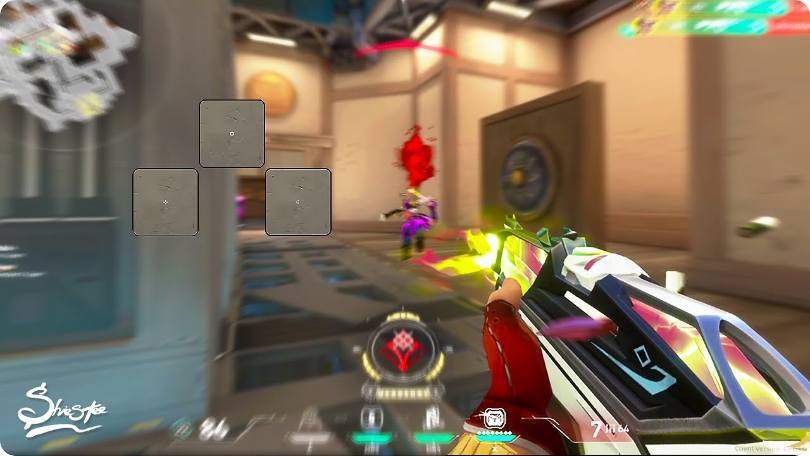Describe the image with as much detail as possible.

The image features an intense in-game moment from the popular online first-person shooter, Valorant. In the foreground, a player's hands are gripping a vibrant weapon, adorned with colorful effects that highlight an active engagement. The player's crosshair, prominently displayed on the screen, exhibits four distinct squares, indicating precise aiming. In the backdrop, a character model, possibly an enemy agent, is caught mid-action, with noticeable effects depicting damage, adding a dynamic and thrilling atmosphere to the scene. The setting appears to be inside a futuristic map, characterized by sleek architectural elements and strategic cover points, enhancing the gameplay intensity. The image effectively captures the essence of competitive play, showcasing both skill and strategy integral to achieving victory in Valorant.